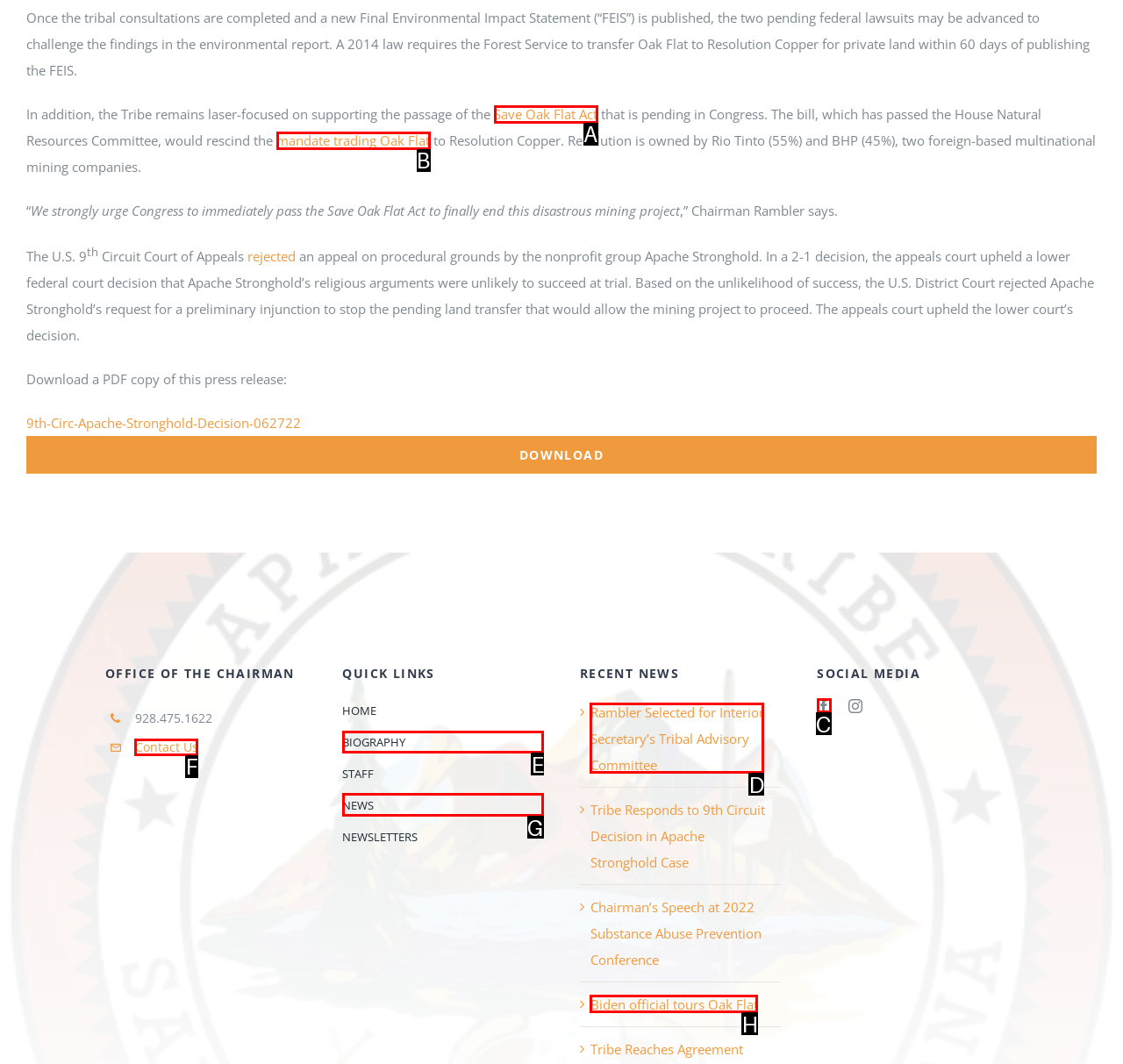Determine which element should be clicked for this task: View the Chairman's biography
Answer with the letter of the selected option.

E